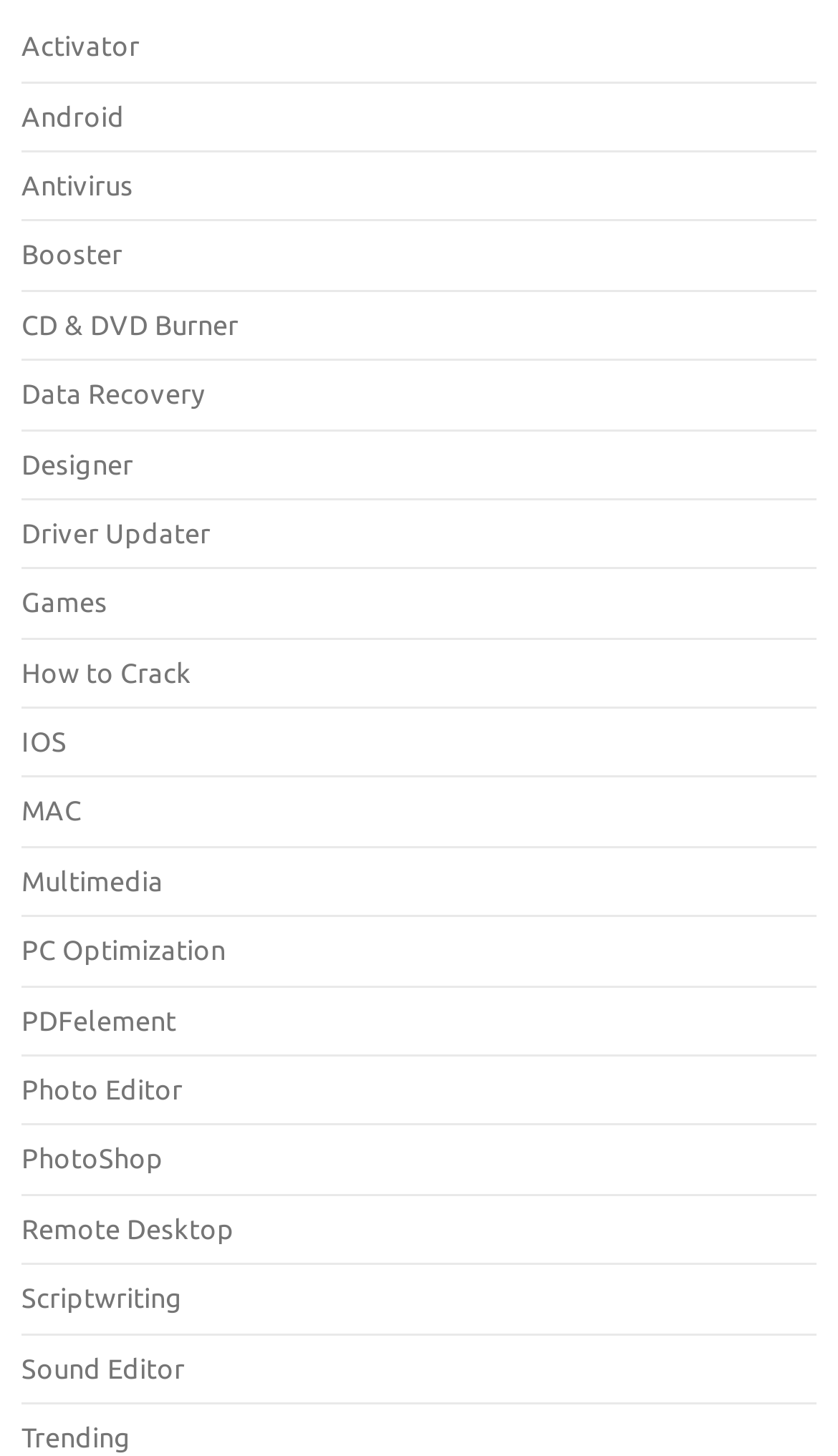Identify the bounding box coordinates for the UI element described as: "Remote Desktop".

[0.026, 0.833, 0.279, 0.854]